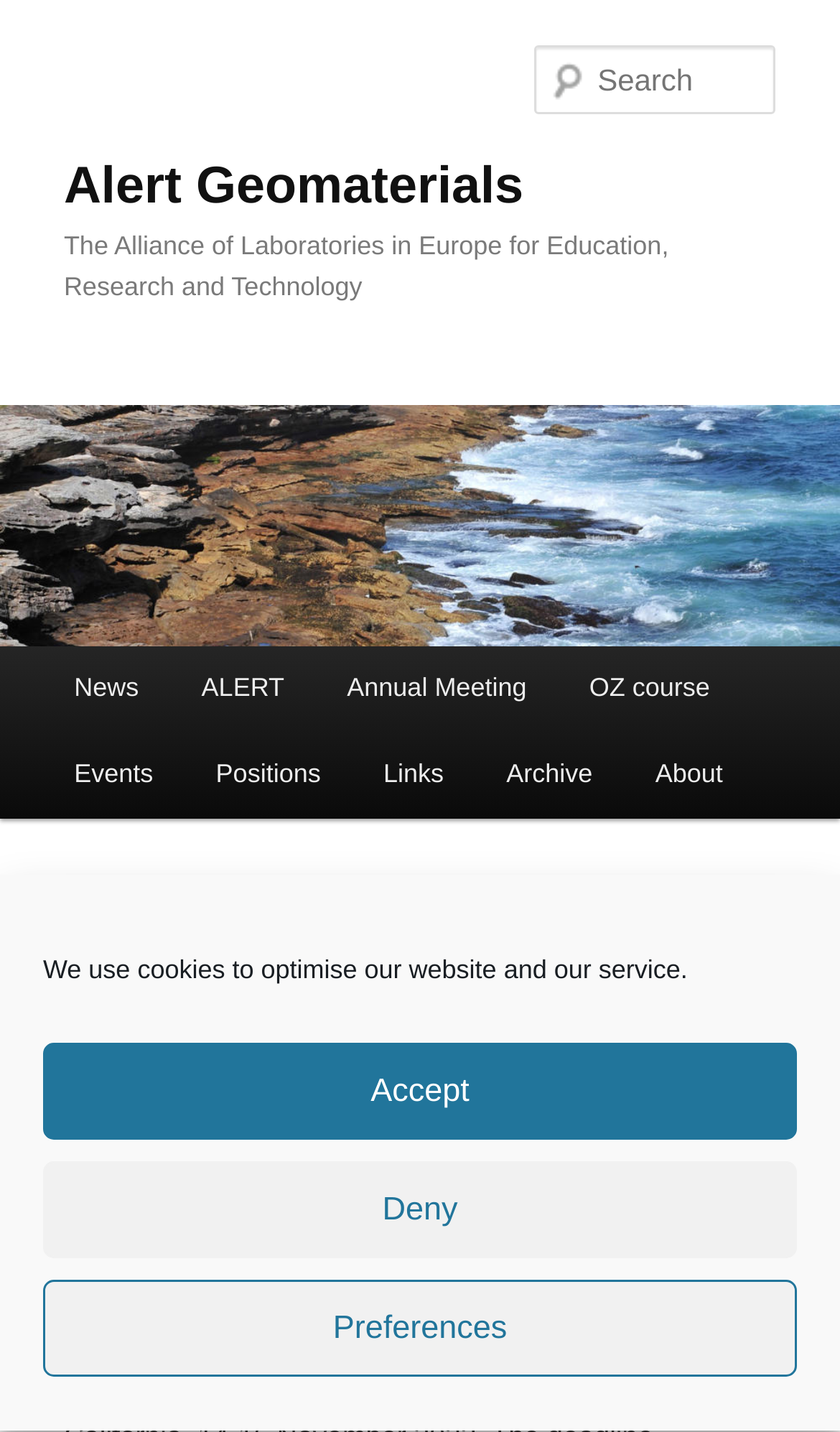Please respond to the question with a concise word or phrase:
What is the purpose of the search box?

To search the website